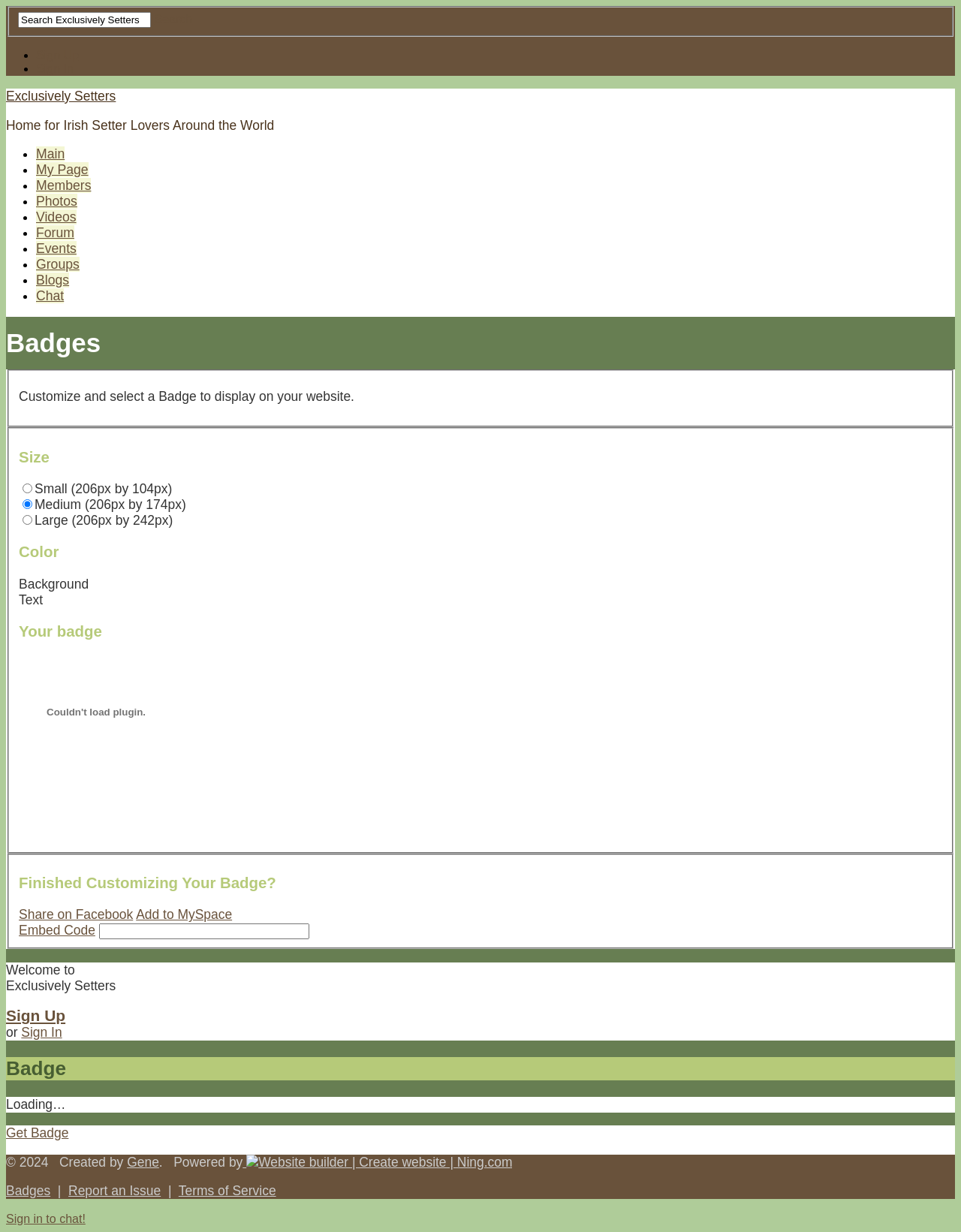Please identify the bounding box coordinates of the element's region that should be clicked to execute the following instruction: "Sign Up". The bounding box coordinates must be four float numbers between 0 and 1, i.e., [left, top, right, bottom].

[0.038, 0.039, 0.082, 0.05]